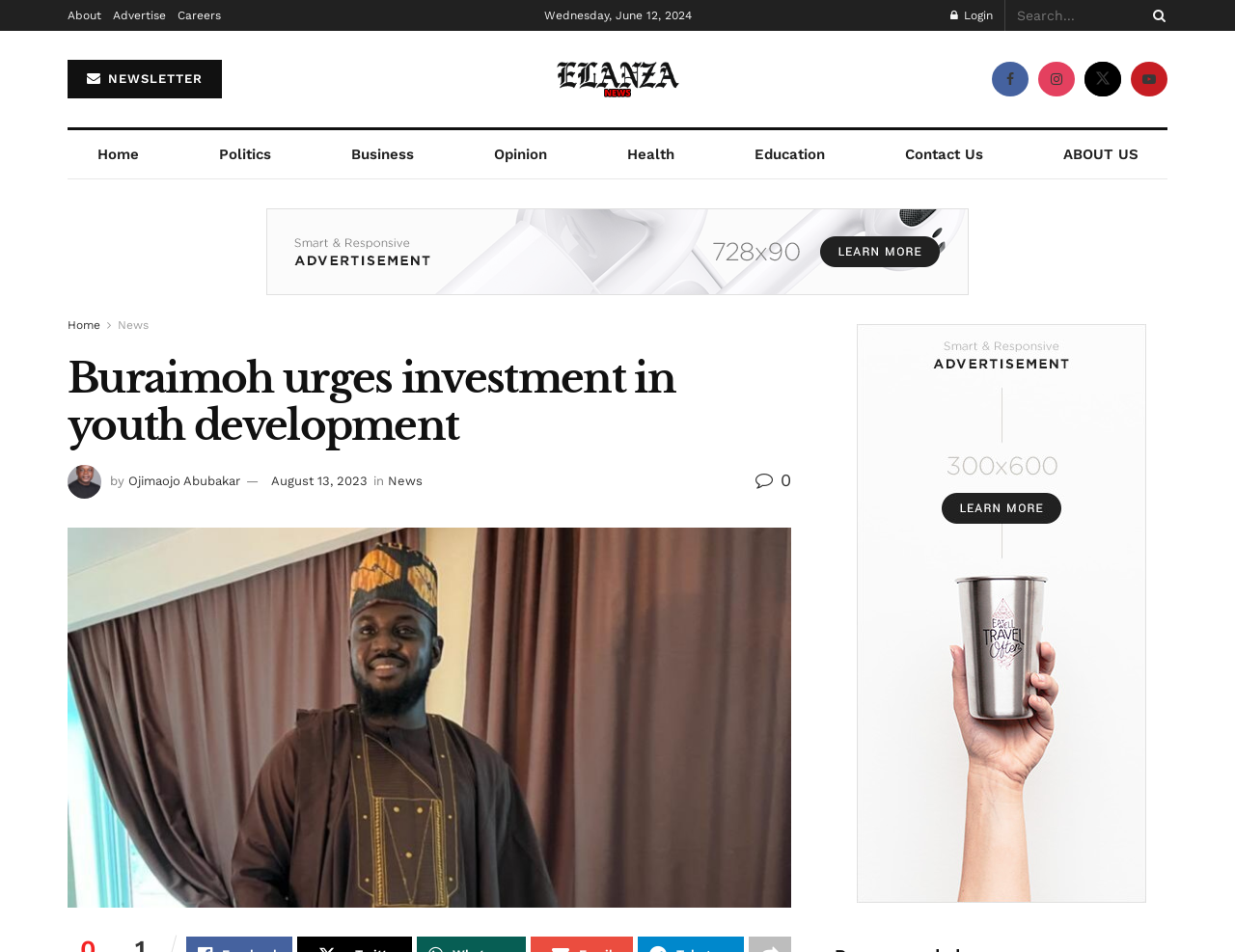Pinpoint the bounding box coordinates of the clickable area needed to execute the instruction: "Login to the website". The coordinates should be specified as four float numbers between 0 and 1, i.e., [left, top, right, bottom].

[0.77, 0.0, 0.804, 0.032]